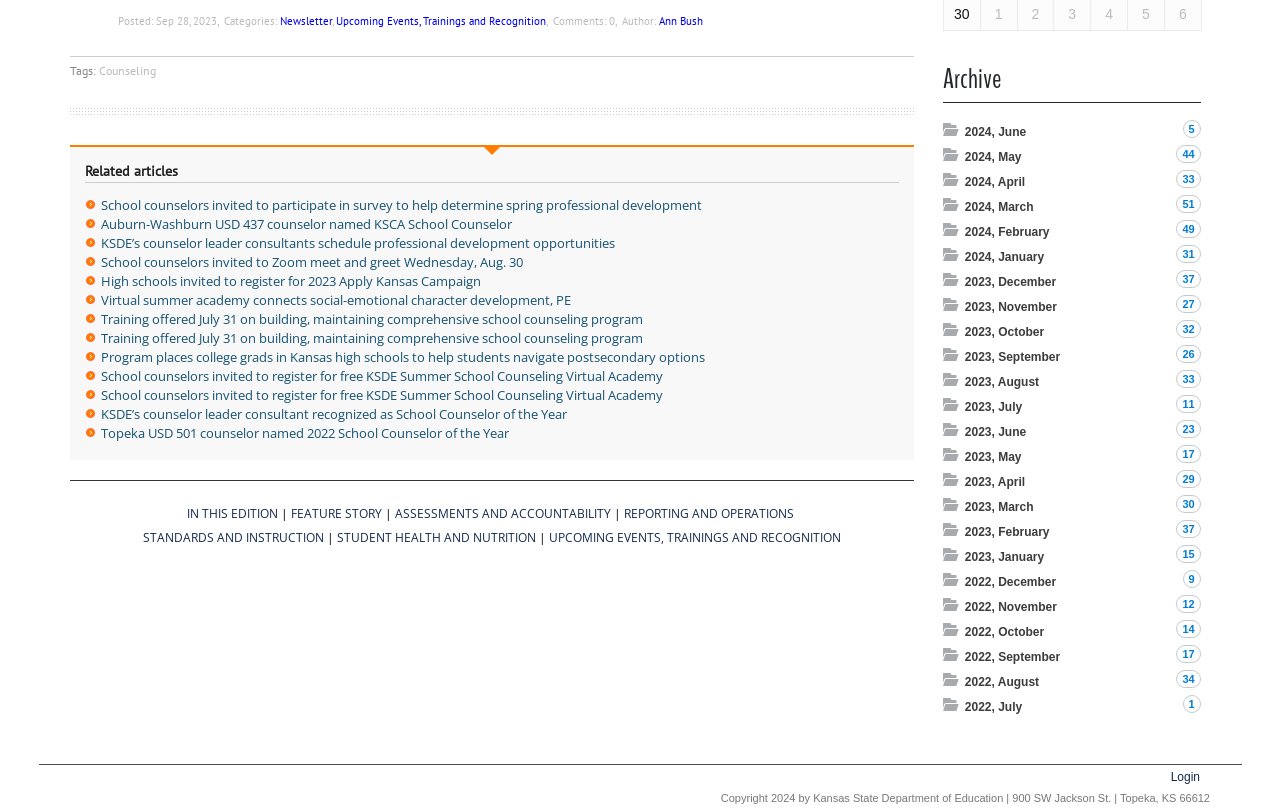Using the information in the image, give a detailed answer to the following question: What is the date of the posted article?

The date of the posted article can be found at the top of the webpage, where it says 'Posted:' followed by the date 'Sep 28, 2023'.